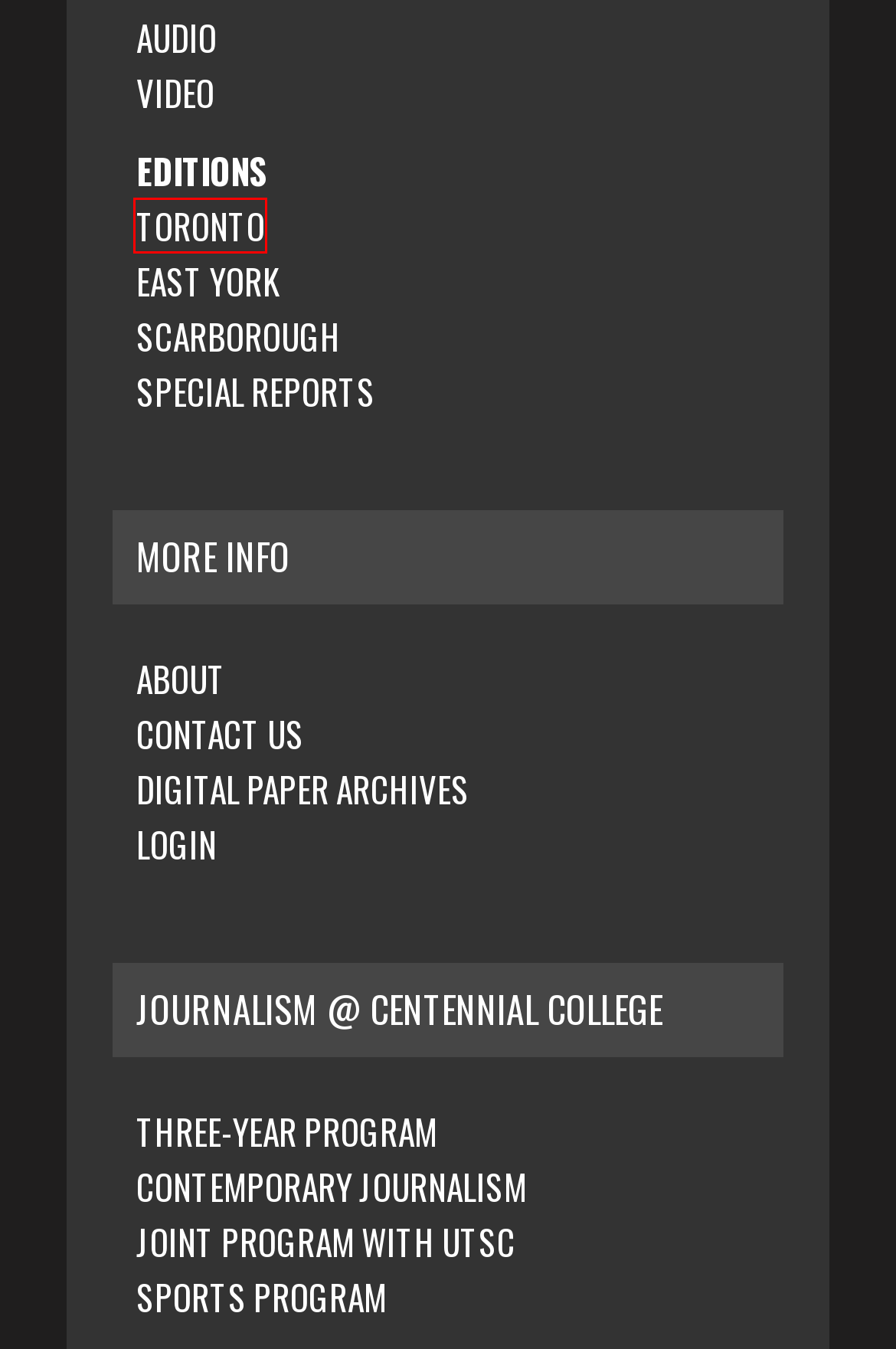Using the screenshot of a webpage with a red bounding box, pick the webpage description that most accurately represents the new webpage after the element inside the red box is clicked. Here are the candidates:
A. Digital Paper - Observer Archives - The Toronto Observer
B. VIDEO: 3-D printing a breeze with Toronto's new MakeWorks Studio - The Toronto Observer
C. Toronto 2015 Pan Am Games breathe life into university development plans - The Toronto Observer
D. Centennial College - Journalism Programs
E. Journalism (Joint Program) | Department of Arts, Culture and Media
F. Special Reports Archive - The Toronto Observer
G. Centennial College - Contemporary Journalism
H. About - The Toronto Observer

C